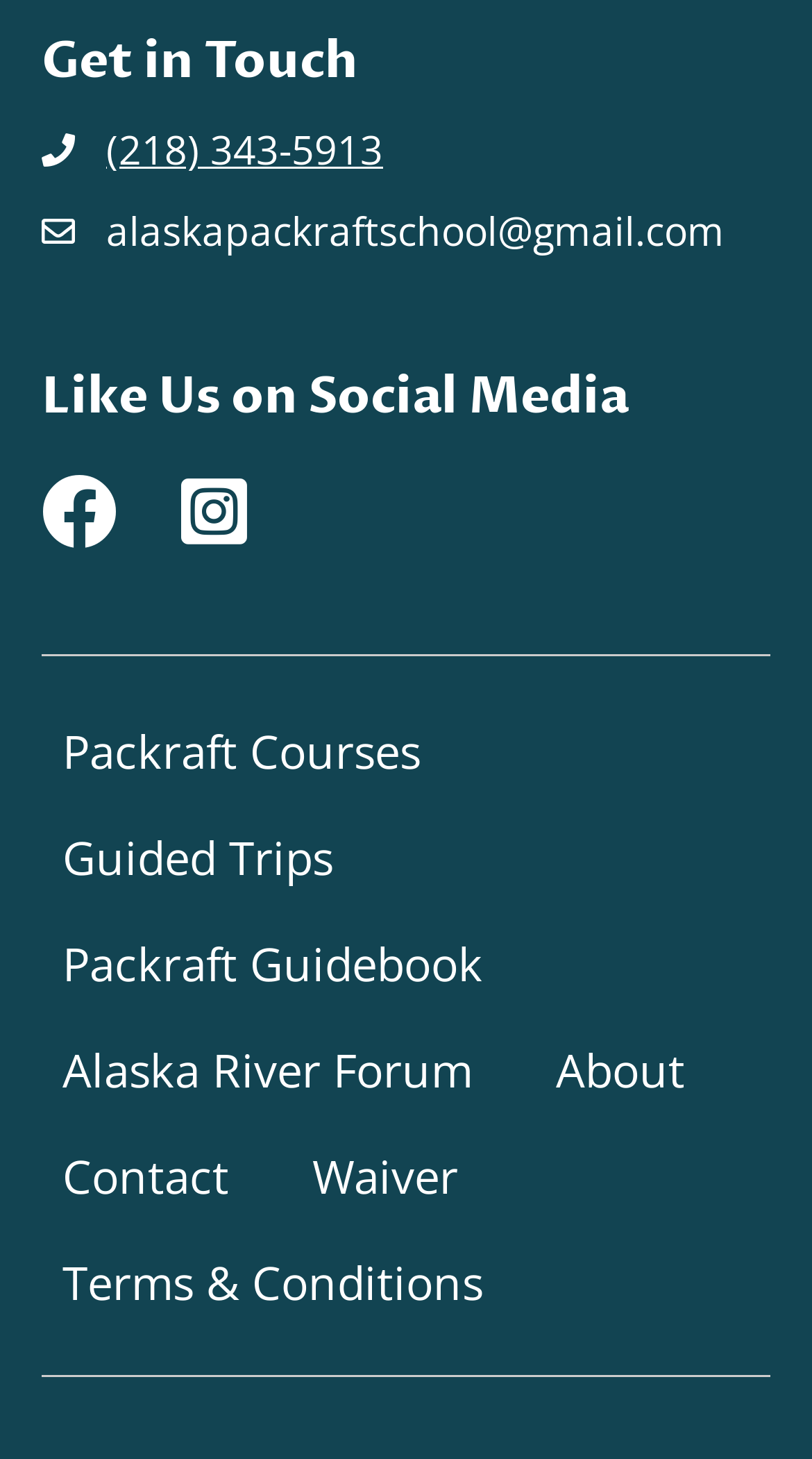Indicate the bounding box coordinates of the element that must be clicked to execute the instruction: "Call the phone number". The coordinates should be given as four float numbers between 0 and 1, i.e., [left, top, right, bottom].

[0.131, 0.084, 0.472, 0.121]